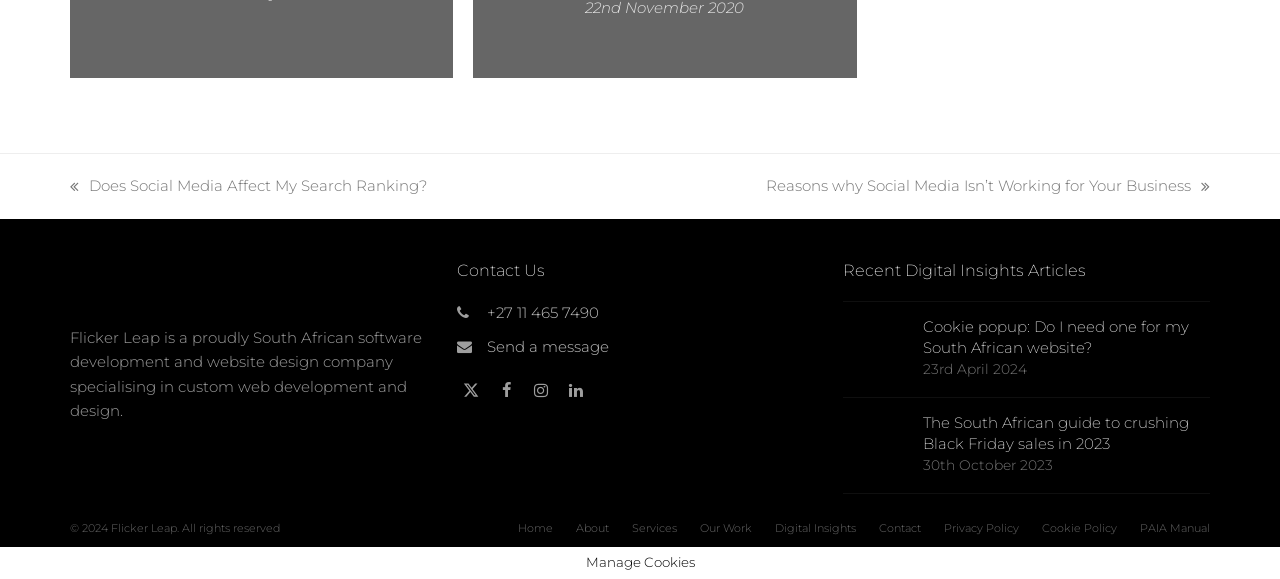Determine the bounding box coordinates for the clickable element to execute this instruction: "Click on the 'CARDIFF CONNECT' link". Provide the coordinates as four float numbers between 0 and 1, i.e., [left, top, right, bottom].

None